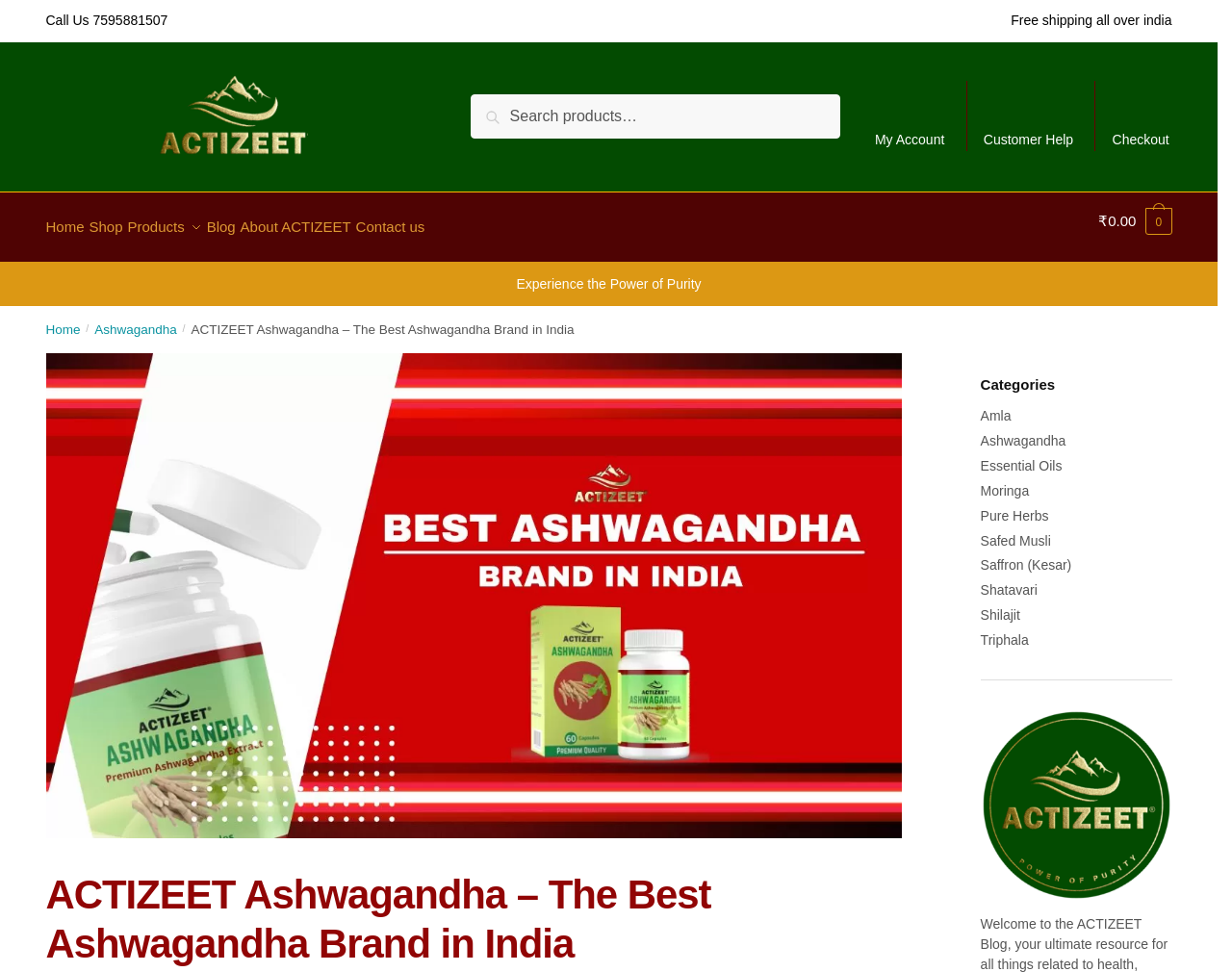What is the navigation menu item after 'Home'?
Based on the image, provide a one-word or brief-phrase response.

Shop